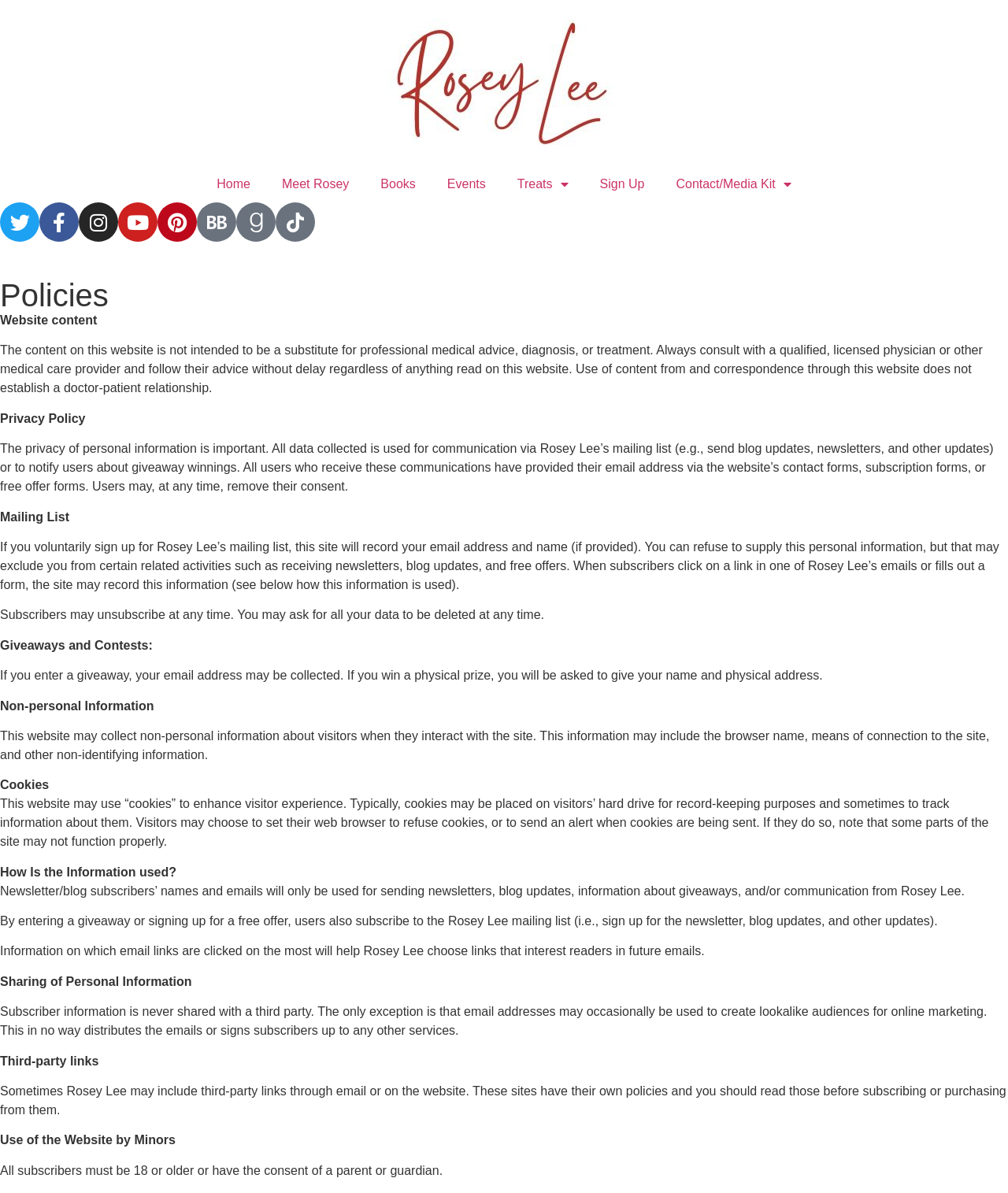Determine the bounding box of the UI element mentioned here: "Contact/Media Kit". The coordinates must be in the format [left, top, right, bottom] with values ranging from 0 to 1.

[0.655, 0.139, 0.801, 0.17]